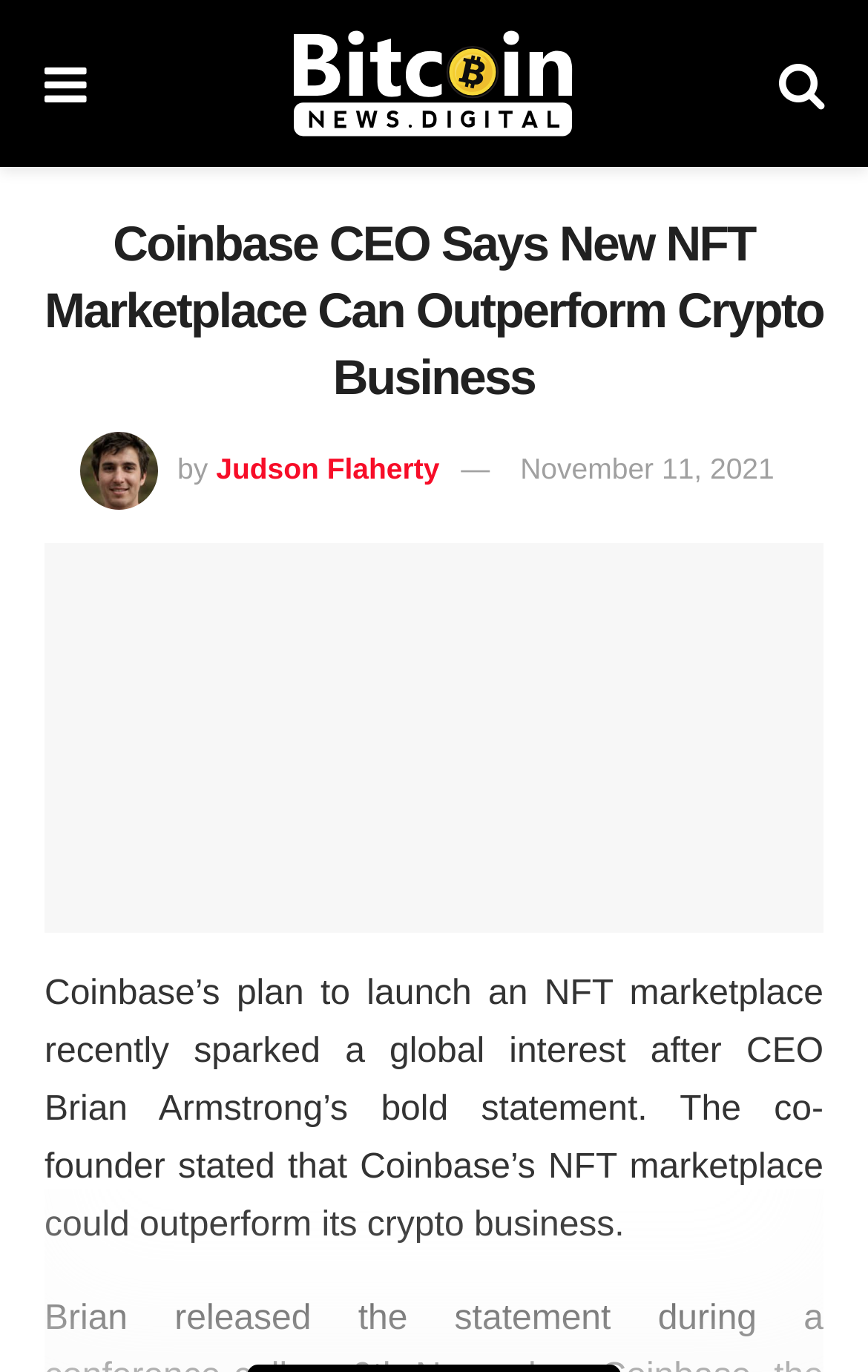Using the provided element description: "November 11, 2021", determine the bounding box coordinates of the corresponding UI element in the screenshot.

[0.599, 0.329, 0.892, 0.353]